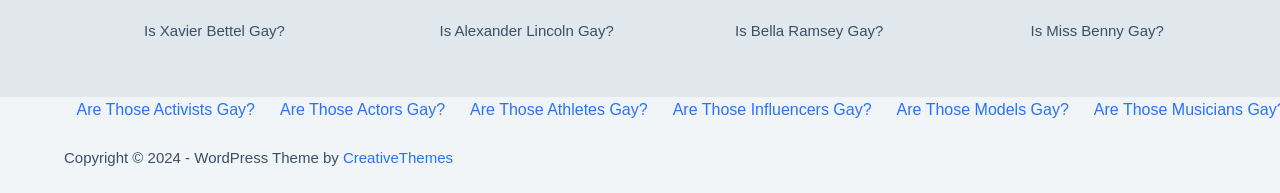Provide the bounding box coordinates for the UI element that is described by this text: "CreativeThemes". The coordinates should be in the form of four float numbers between 0 and 1: [left, top, right, bottom].

[0.268, 0.773, 0.354, 0.861]